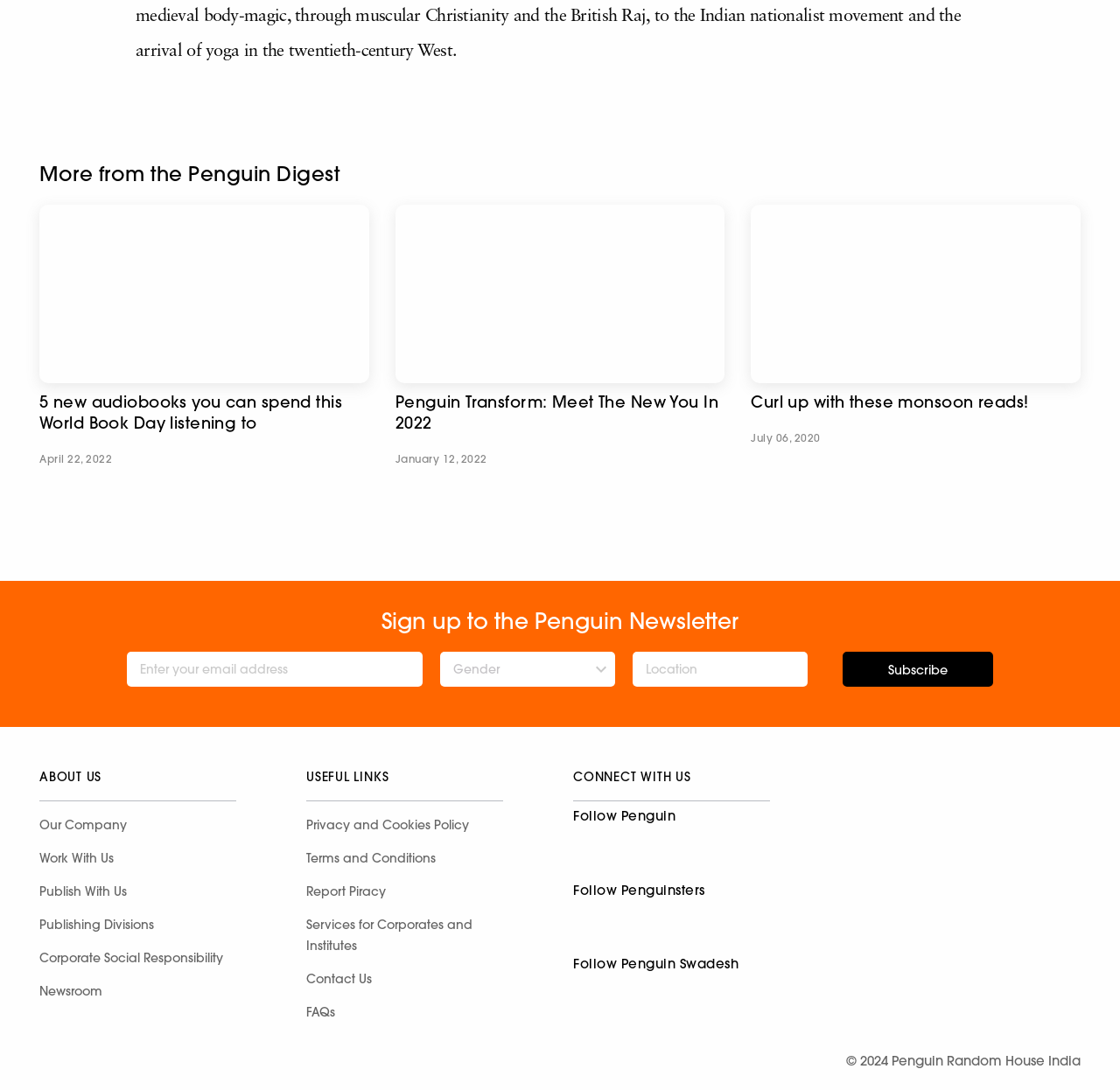Calculate the bounding box coordinates for the UI element based on the following description: "Publishing Divisions". Ensure the coordinates are four float numbers between 0 and 1, i.e., [left, top, right, bottom].

[0.035, 0.833, 0.211, 0.863]